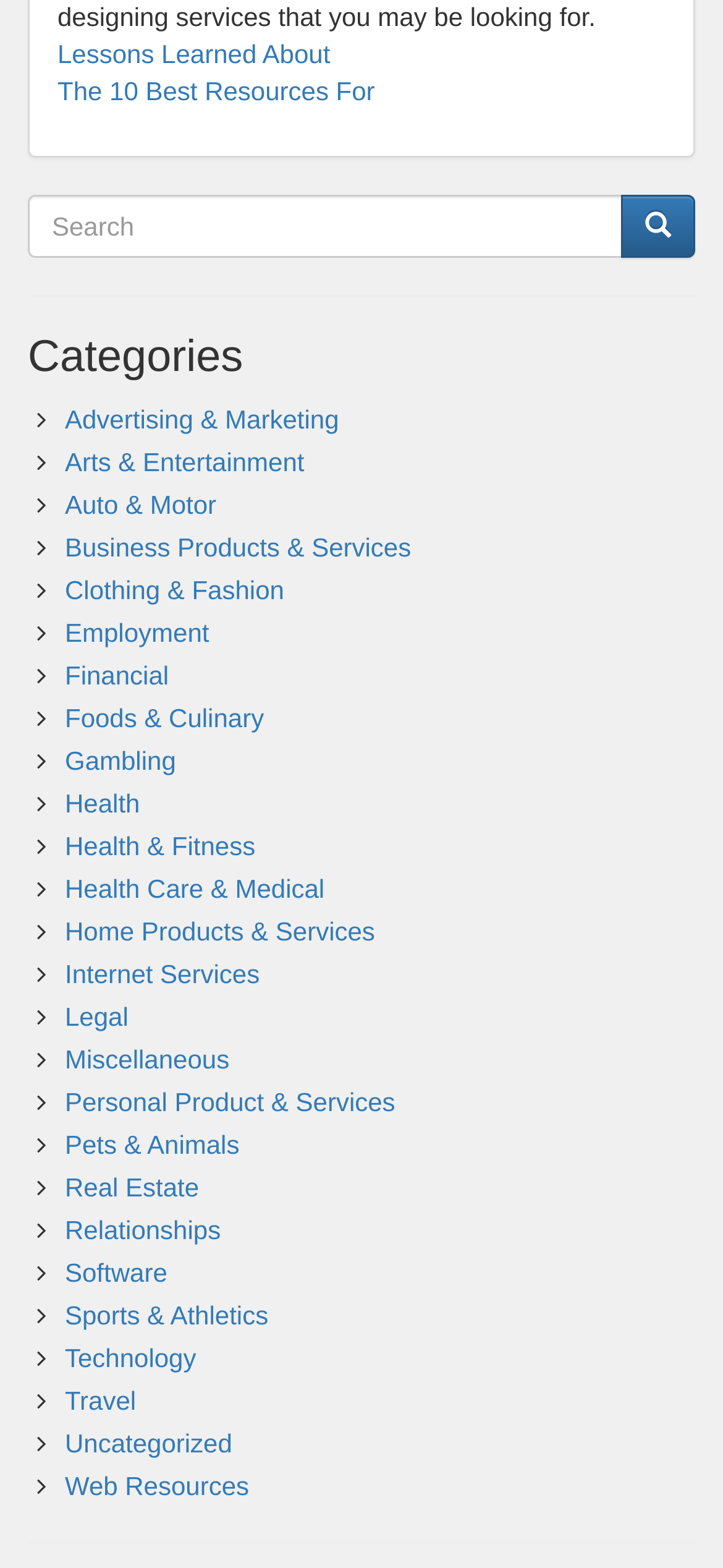Please specify the bounding box coordinates for the clickable region that will help you carry out the instruction: "Click the search button".

[0.859, 0.124, 0.962, 0.164]